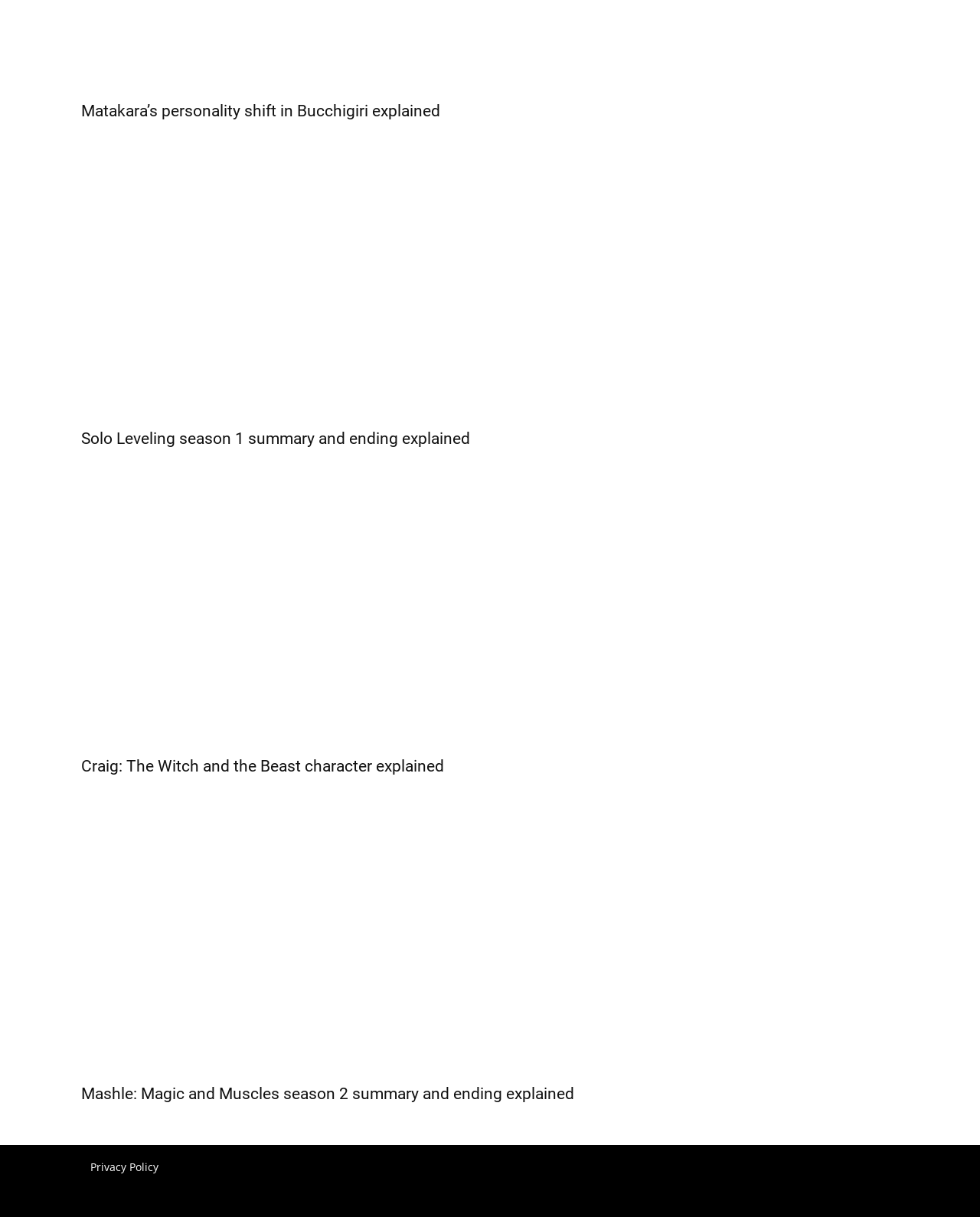Could you highlight the region that needs to be clicked to execute the instruction: "View Solo Leveling season 1 summary and ending explained"?

[0.083, 0.126, 0.627, 0.345]